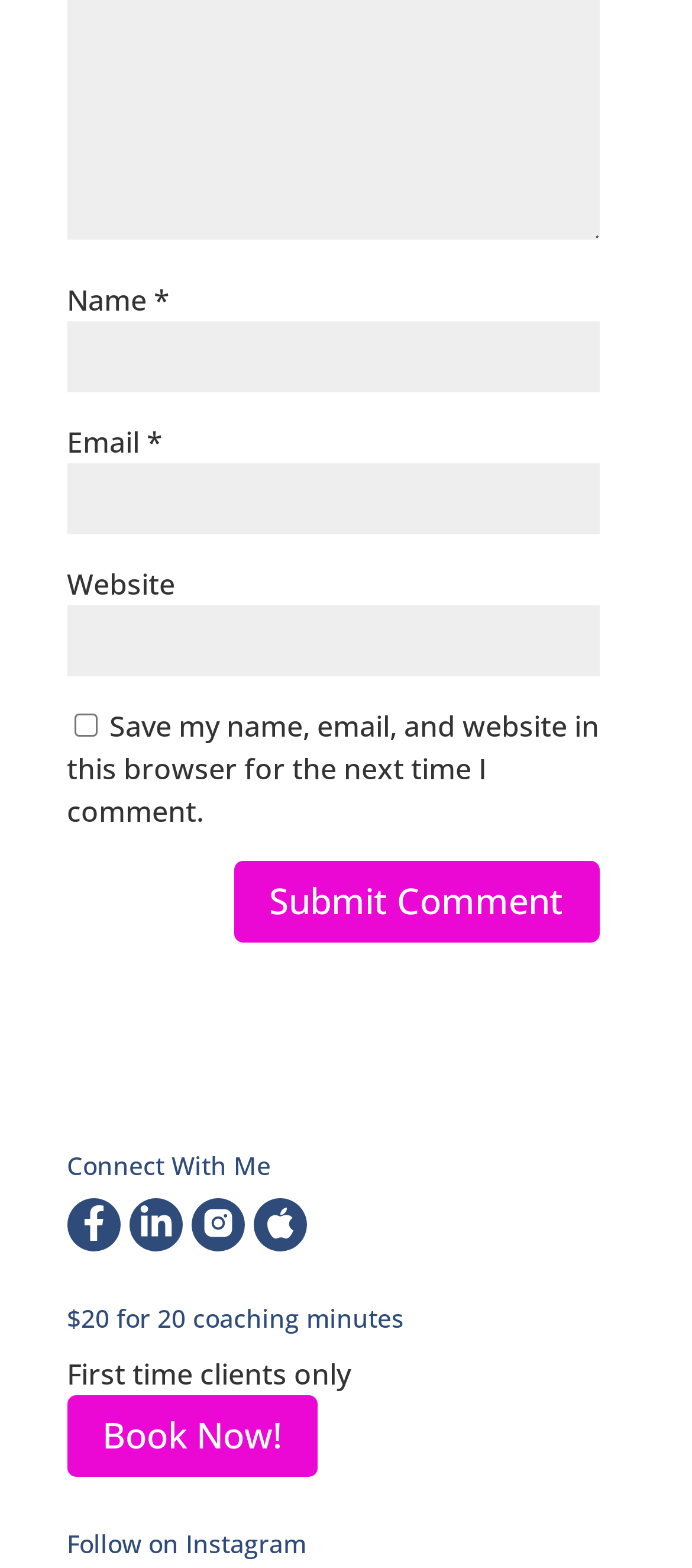What is the call-to-action for booking?
Look at the screenshot and provide an in-depth answer.

The link 'Book Now! 5' is likely a call-to-action for booking a coaching session, as it is placed below the offer for first-time clients.